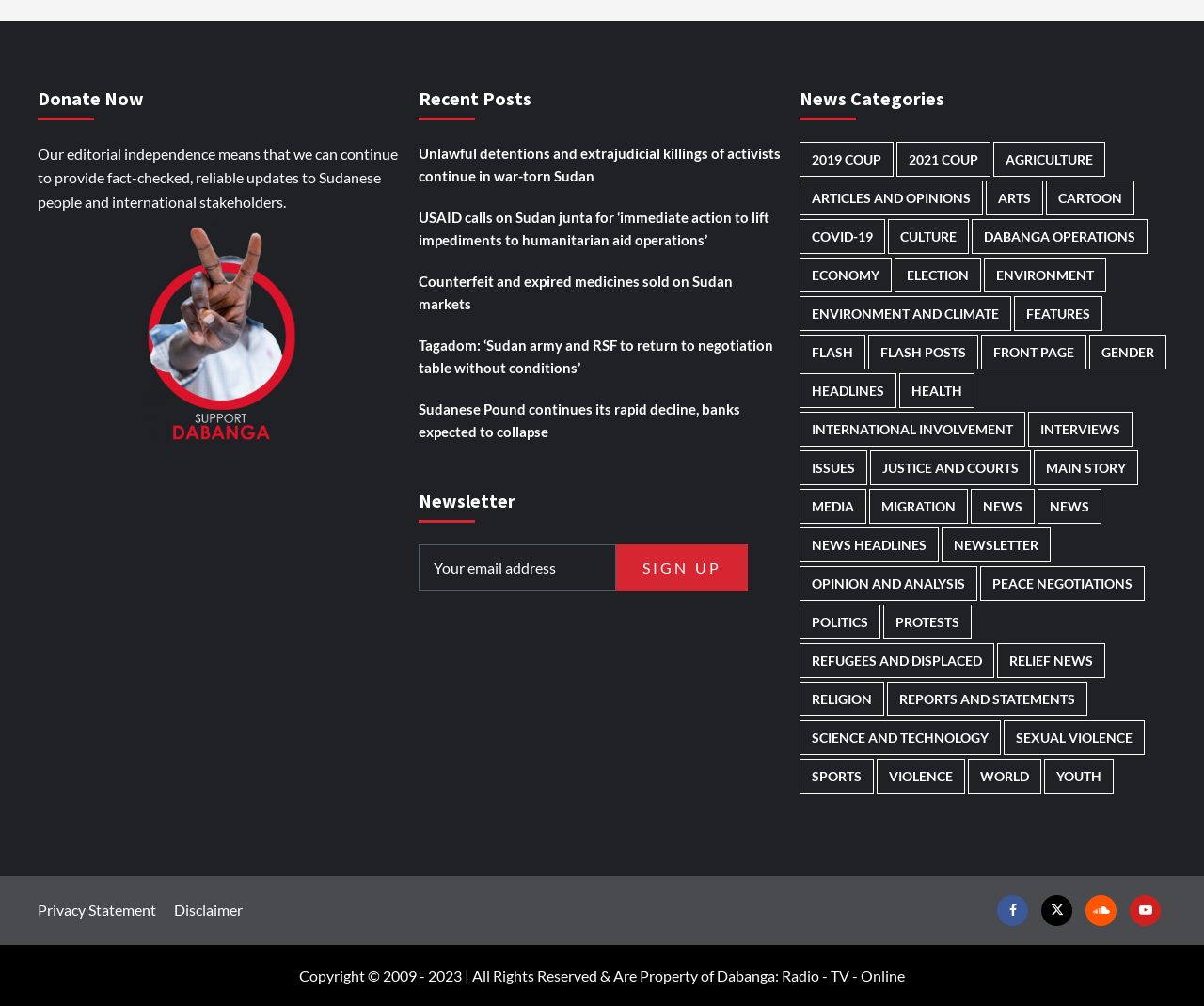How many news categories are there?
Use the screenshot to answer the question with a single word or phrase.

24